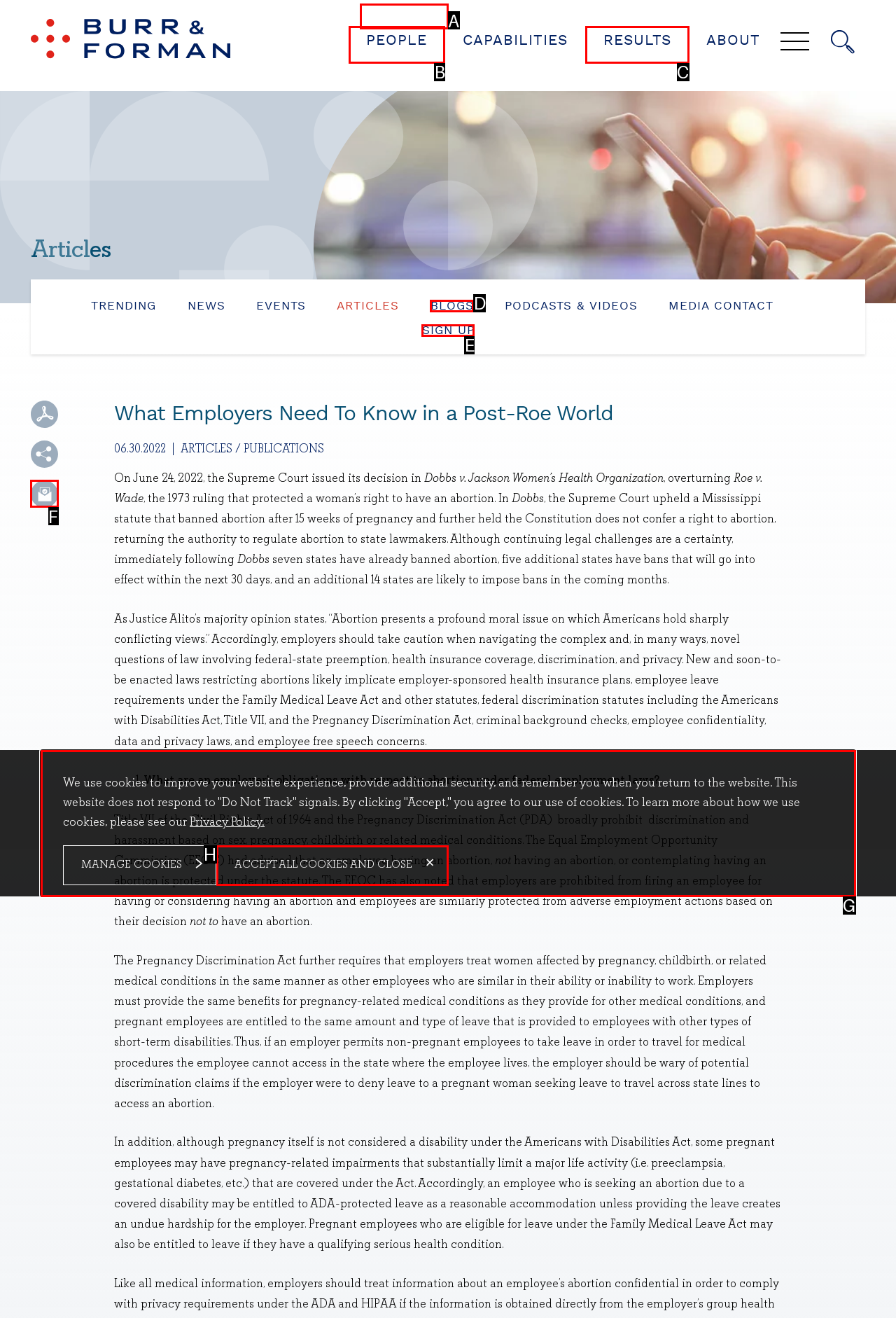Choose the HTML element that needs to be clicked for the given task: Click the 'Subscribe' link Respond by giving the letter of the chosen option.

F